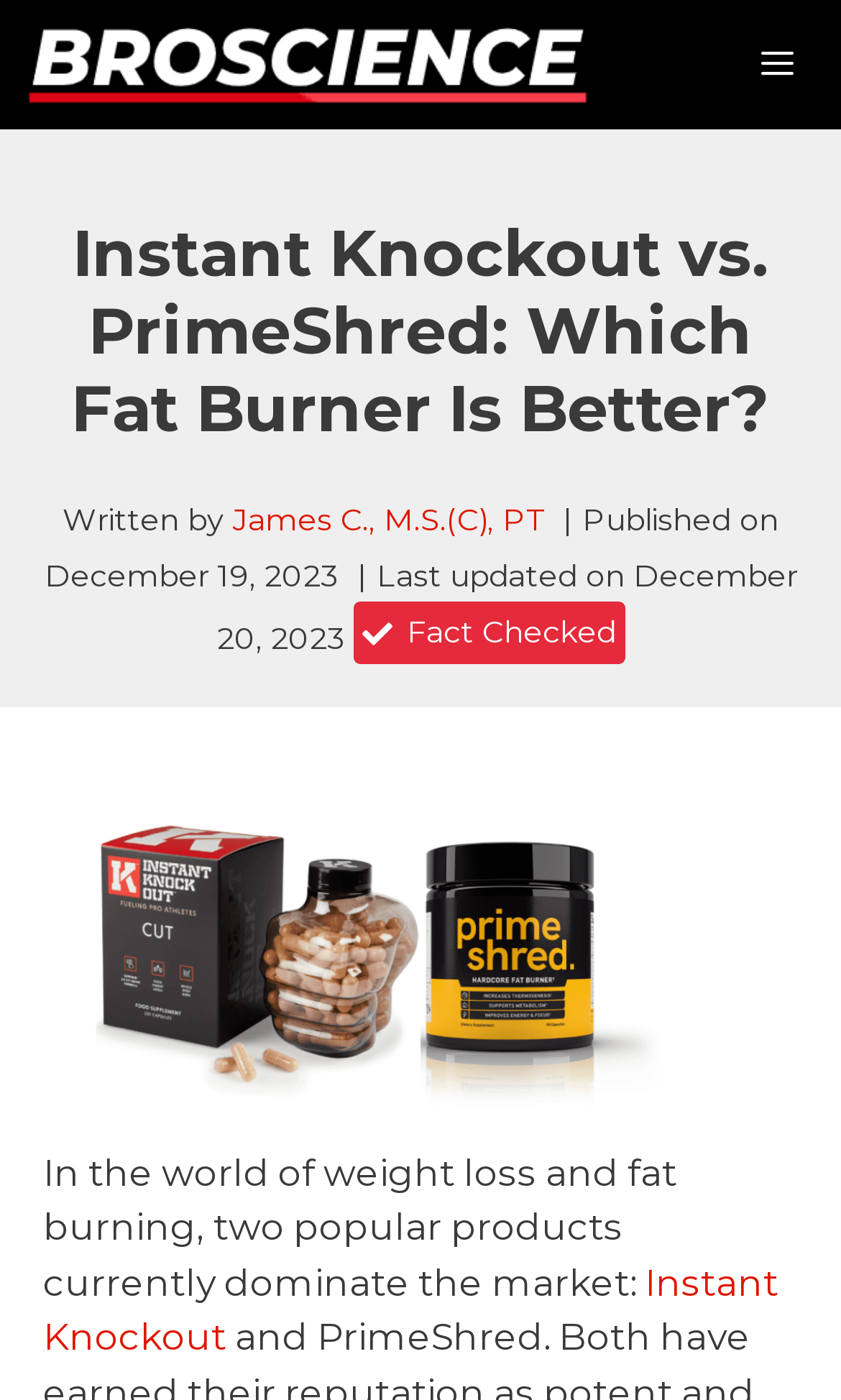Provide the bounding box coordinates in the format (top-left x, top-left y, bottom-right x, bottom-right y). All values are floating point numbers between 0 and 1. Determine the bounding box coordinate of the UI element described as: Instant Knockout

[0.051, 0.901, 0.926, 0.971]